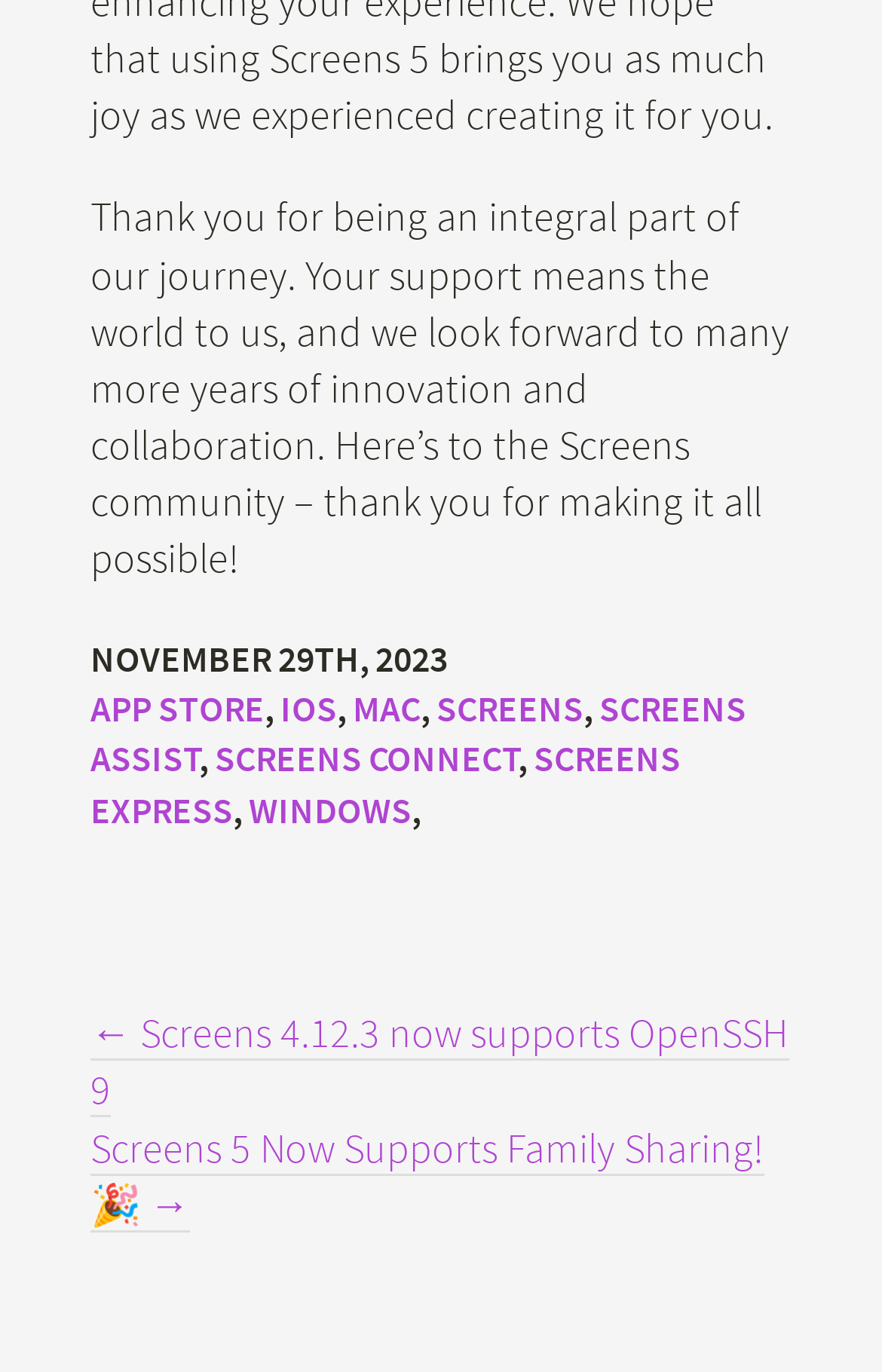Locate the bounding box coordinates of the clickable area needed to fulfill the instruction: "Click on APP STORE".

[0.103, 0.5, 0.3, 0.534]